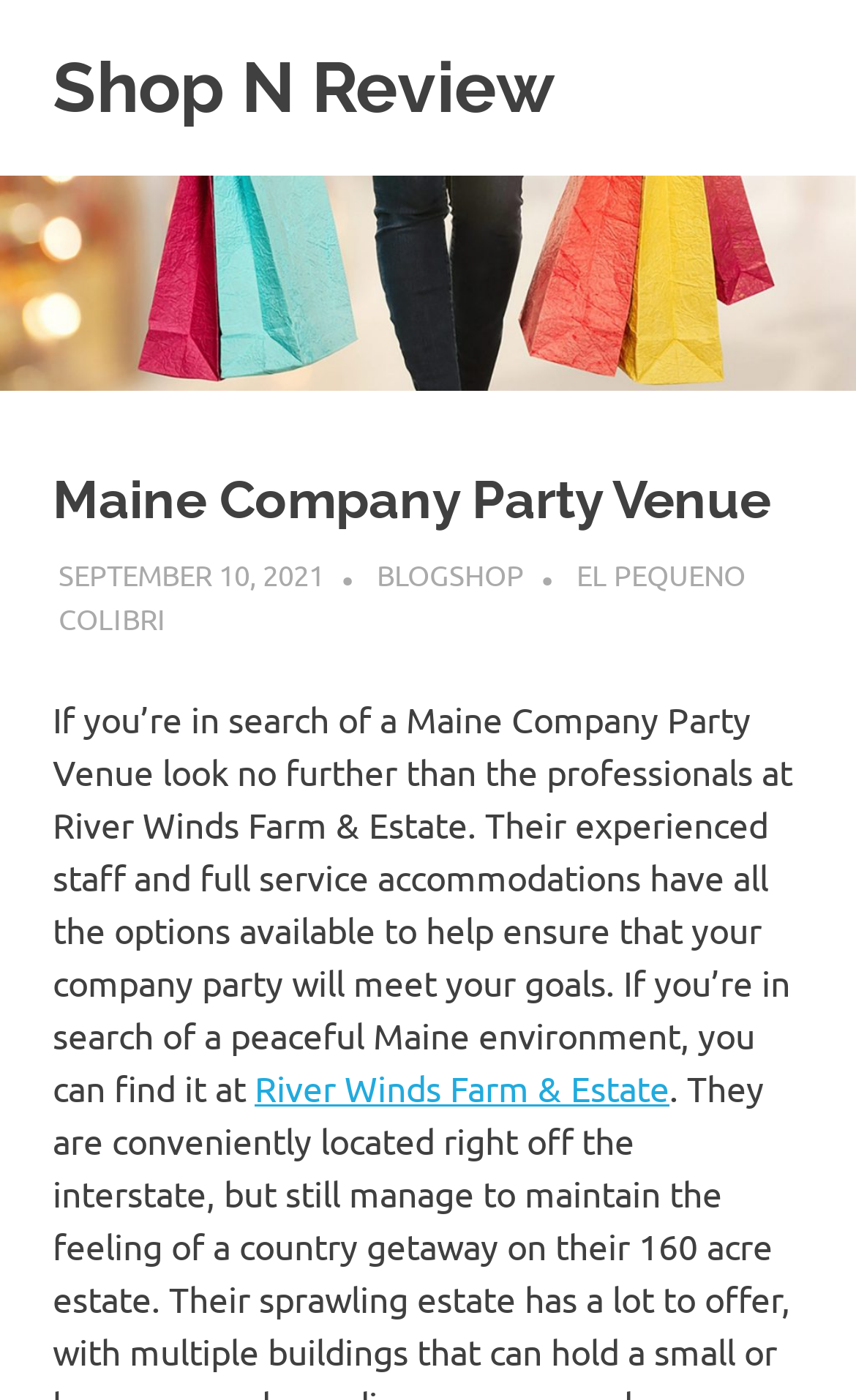How many links are present in the main header section?
Look at the image and answer the question using a single word or phrase.

3